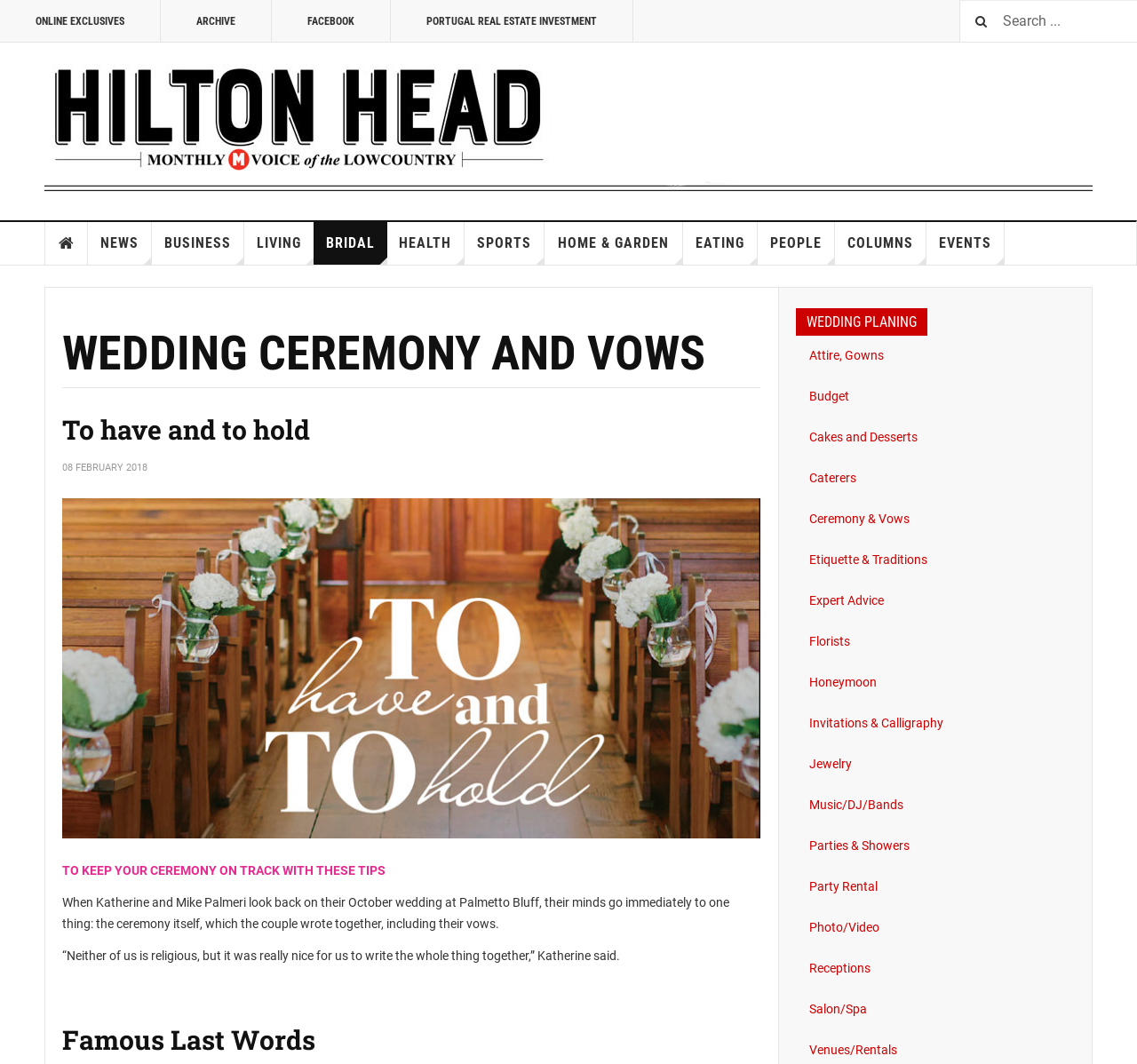What is the name of the magazine featured on this webpage?
Please respond to the question with as much detail as possible.

The image and link with the text 'Hilton Head Monthly Magazine' suggests that this is the name of the magazine featured on this webpage.